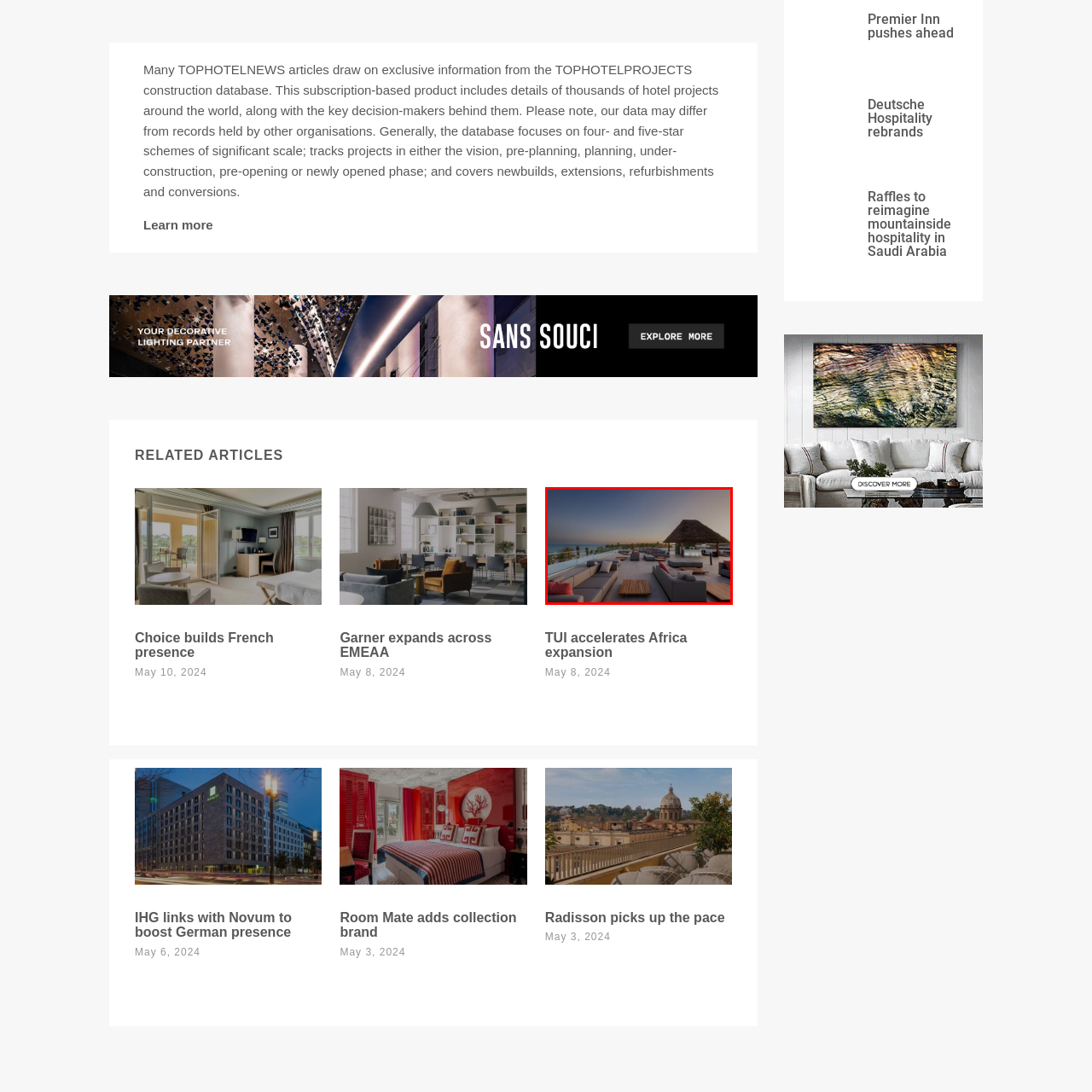Generate an in-depth caption for the image segment highlighted with a red box.

The image captures a beautifully designed rooftop lounge area that exudes relaxation and sophistication. Plush sofas with soft cushions in various shades are arranged around low wooden tables, inviting guests to unwind while enjoying the picturesque seaside view at twilight. A traditional thatched-roof structure adds a touch of tropical elegance to the setting. The warm hues of the sunset blend seamlessly with the calming colors of the water, creating a serene ambiance for evening gatherings. This inviting space is perfect for socializing or enjoying quiet moments under the expansive sky, reflecting the luxurious experience that many high-end hotels strive to offer.